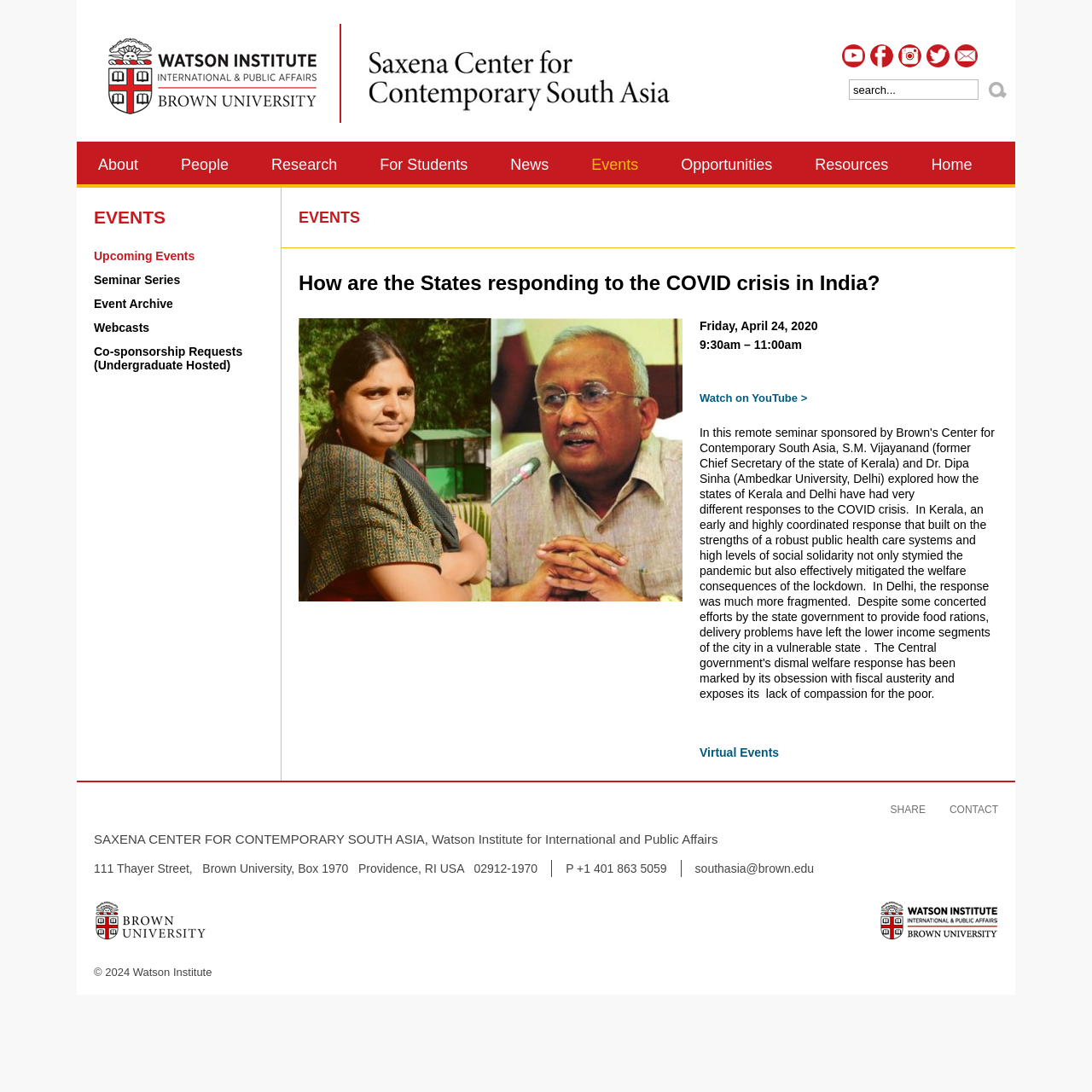For the following element description, predict the bounding box coordinates in the format (top-left x, top-left y, bottom-right x, bottom-right y). All values should be floating point numbers between 0 and 1. Description: Co-sponsorship Requests (Undergraduate Hosted)

[0.086, 0.313, 0.242, 0.347]